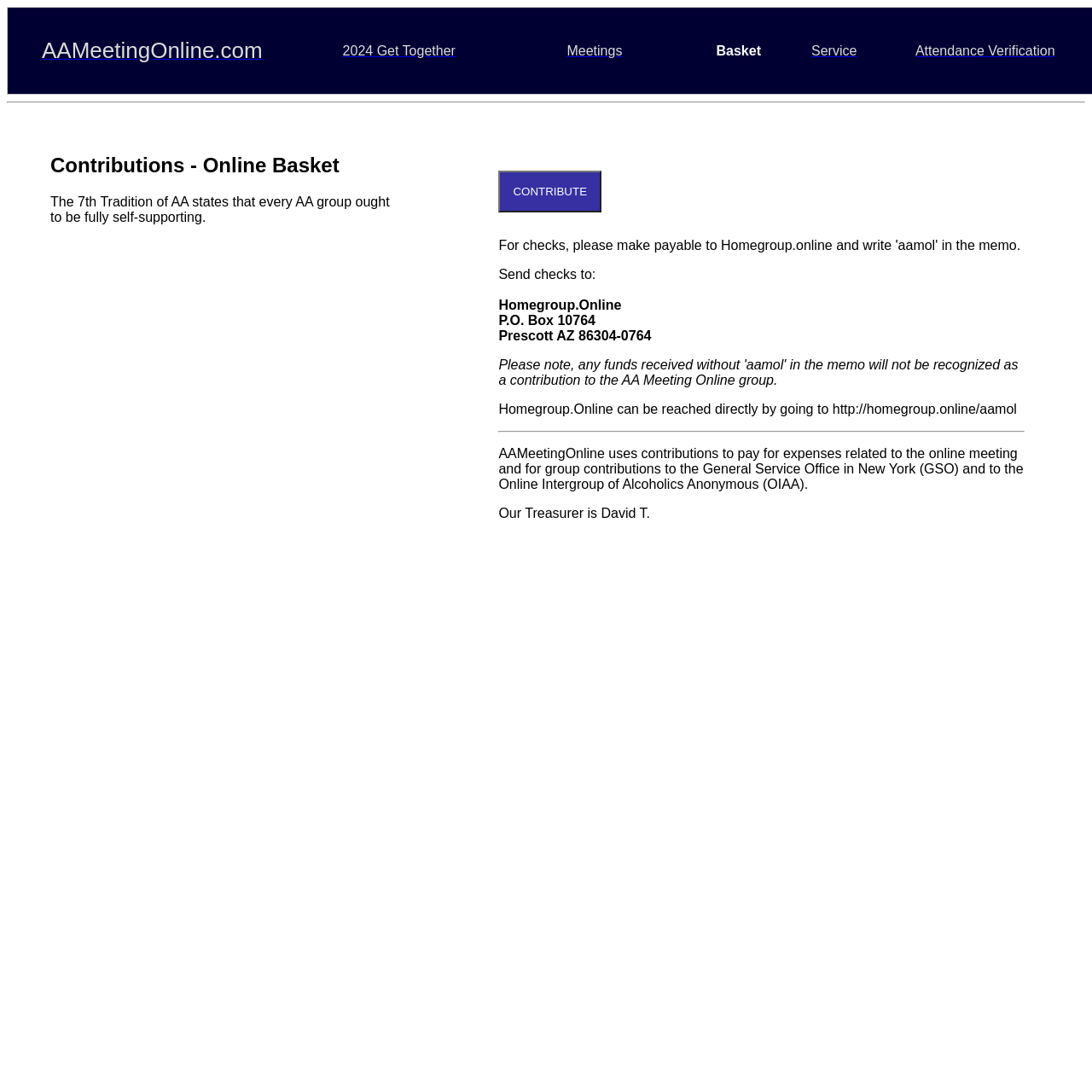For the following element description, predict the bounding box coordinates in the format (top-left x, top-left y, bottom-right x, bottom-right y). All values should be floating point numbers between 0 and 1. Description: CONTRIBUTE

[0.457, 0.156, 0.551, 0.195]